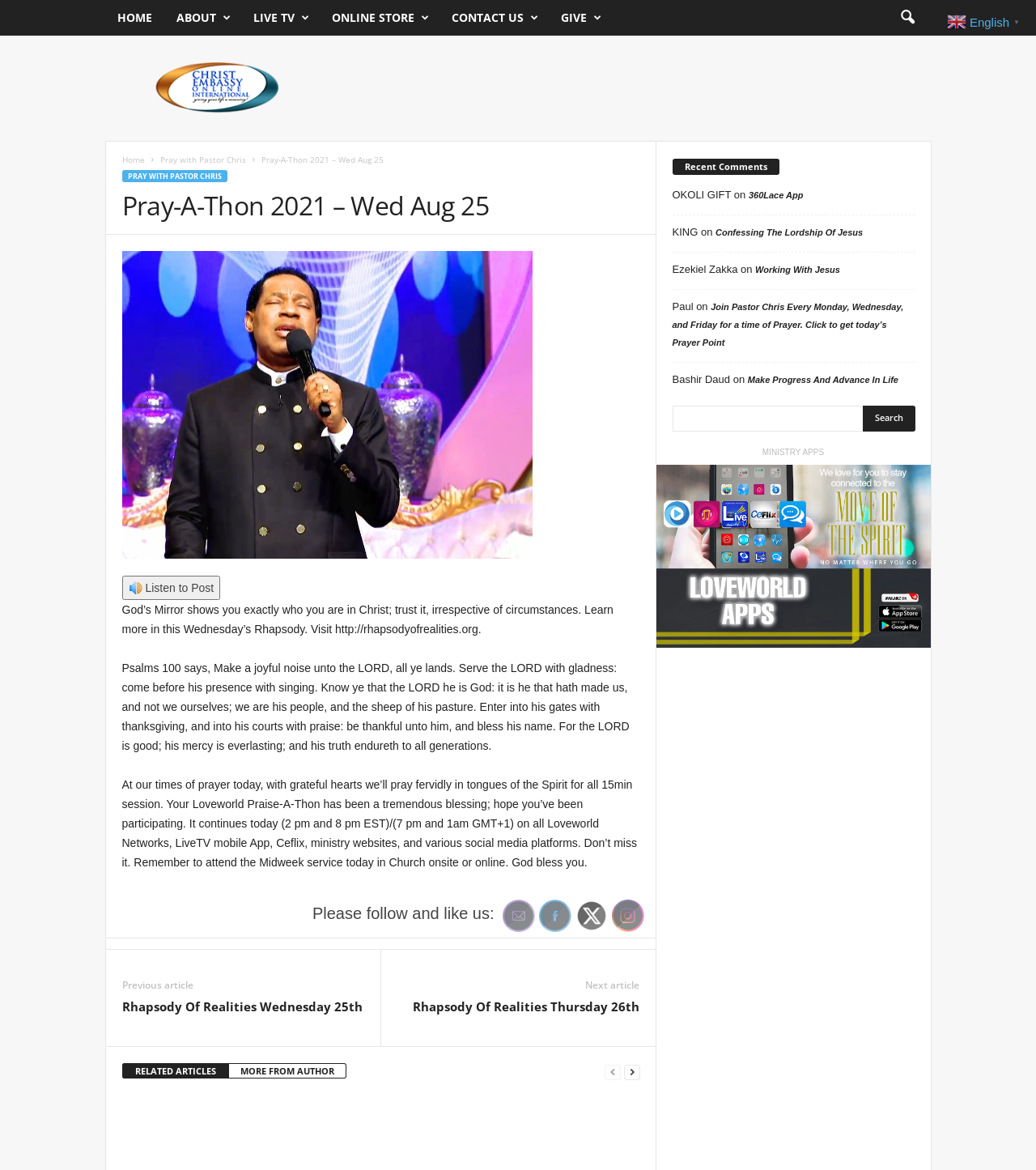Using the webpage screenshot, locate the HTML element that fits the following description and provide its bounding box: "Pray with Pastor Chris".

[0.118, 0.145, 0.219, 0.156]